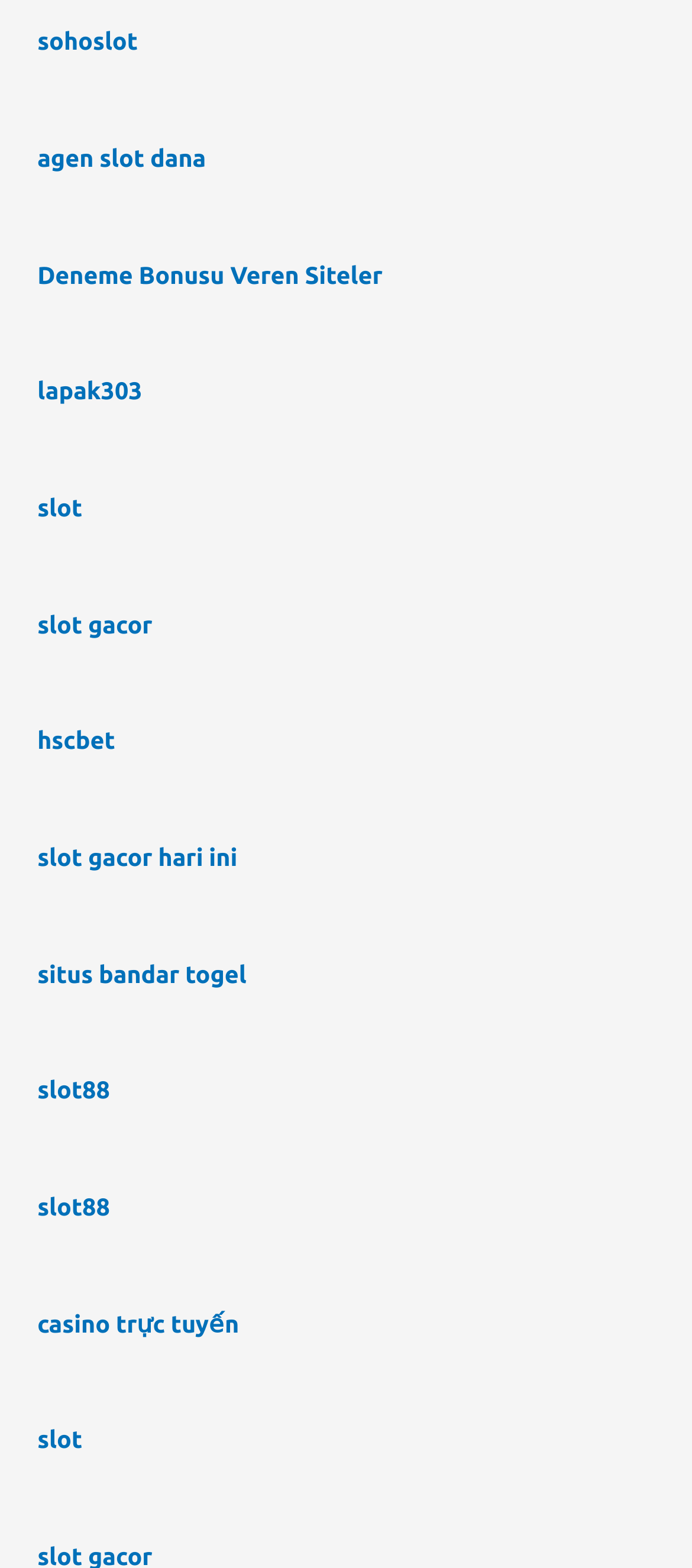Could you locate the bounding box coordinates for the section that should be clicked to accomplish this task: "visit agen slot dana website".

[0.054, 0.092, 0.298, 0.11]